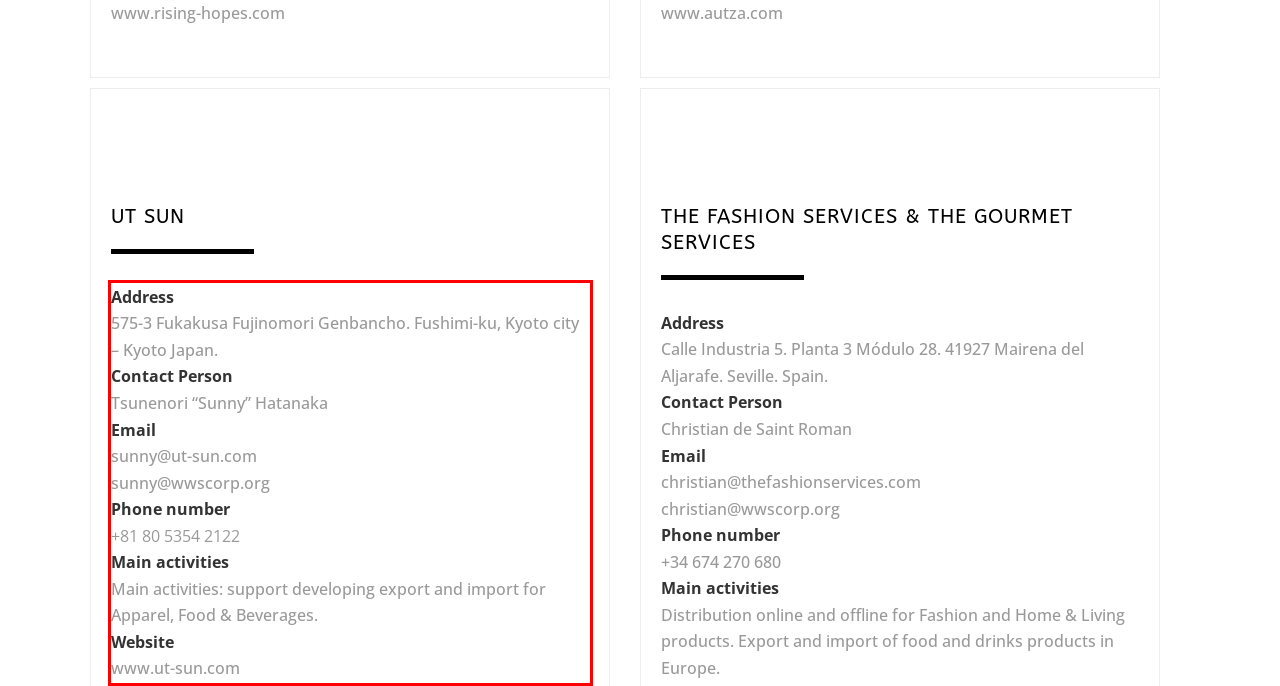Analyze the red bounding box in the provided webpage screenshot and generate the text content contained within.

Address 575-3 Fukakusa Fujinomori Genbancho. Fushimi-ku, Kyoto city – Kyoto Japan. Contact Person Tsunenori “Sunny” Hatanaka Email sunny@ut-sun.com sunny@wwscorp.org Phone number +81 80 5354 2122 Main activities Main activities: support developing export and import for Apparel, Food & Beverages. Website www.ut-sun.com